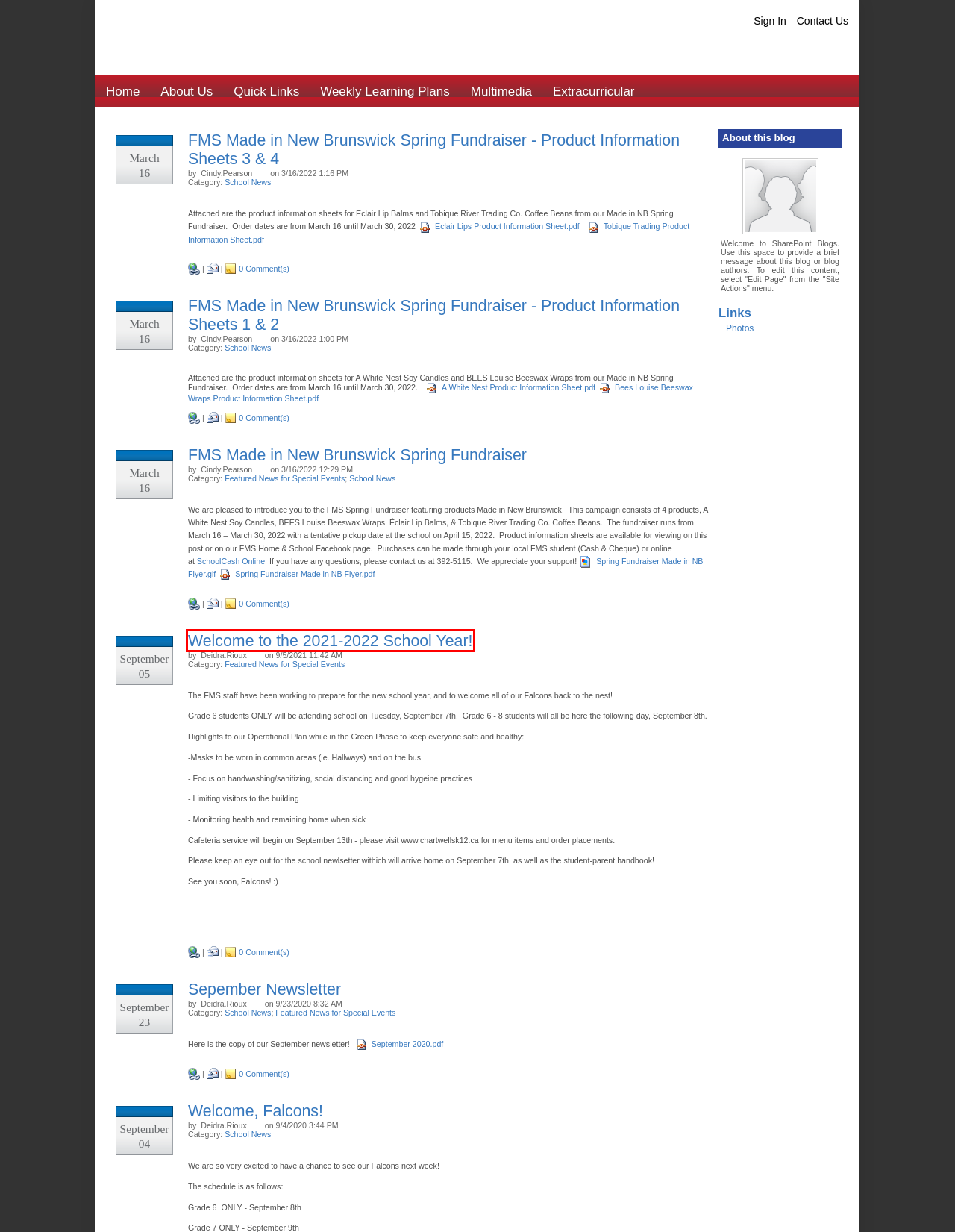Review the screenshot of a webpage which includes a red bounding box around an element. Select the description that best fits the new webpage once the element in the bounding box is clicked. Here are the candidates:
A. Welcome to the 2021-2022 School Year! - FMS News
B. FMS Made in New Brunswick Spring Fundraiser - Product Information Sheets 3 & 4 - FMS News
C. Sepember Newsletter - FMS News
D. She is Active with the Reds - FMS News
E. Welcome, Falcons!  - FMS News
F. FMS Made in New Brunswick Spring Fundraiser - FMS News
G. FMS Made in New Brunswick Spring Fundraiser - Product Information Sheets 1 & 2 - FMS News
H. Spring Fundraiser - FMS News

A